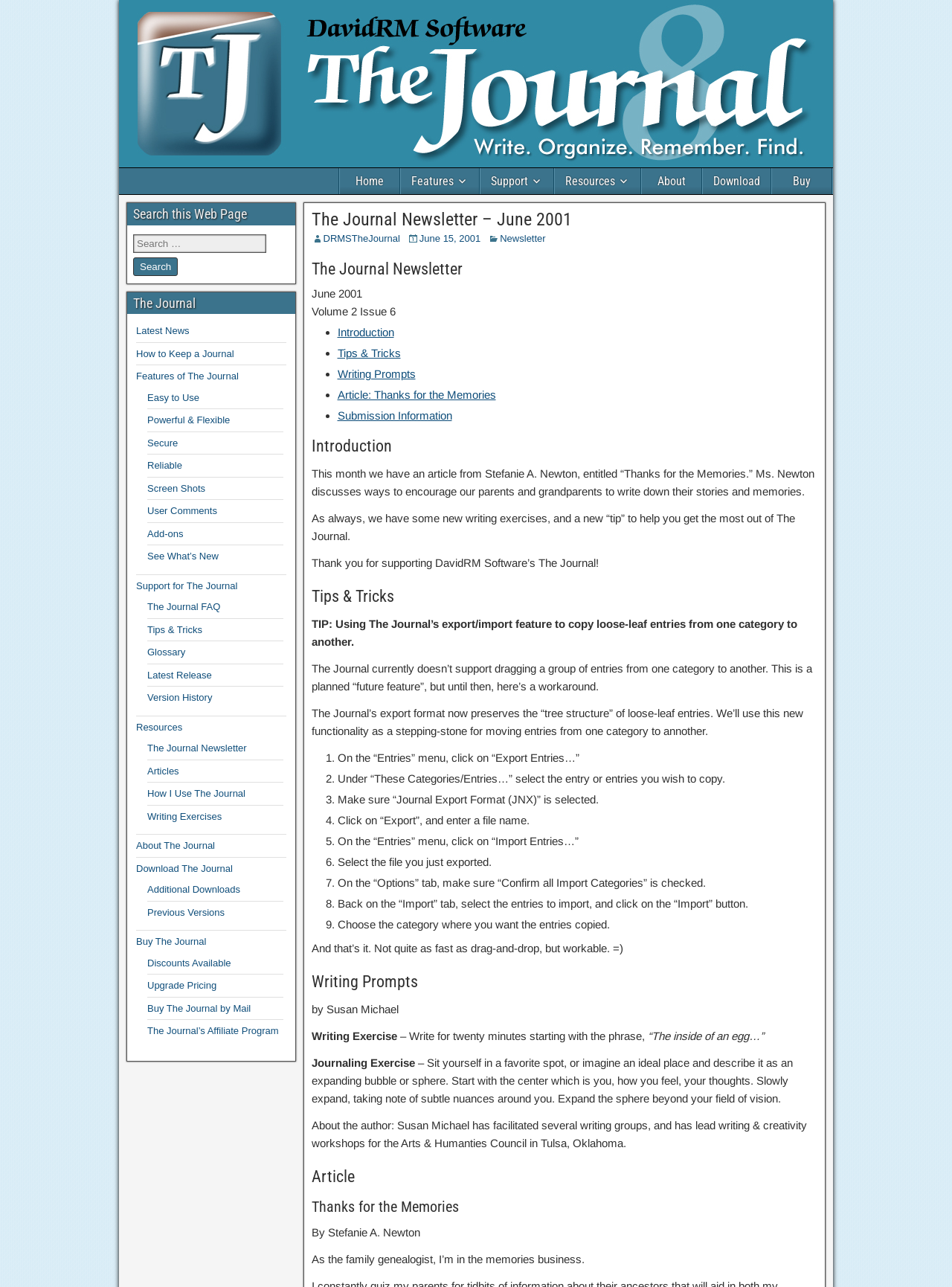What is the name of the software mentioned on this webpage?
From the image, respond using a single word or phrase.

The Journal